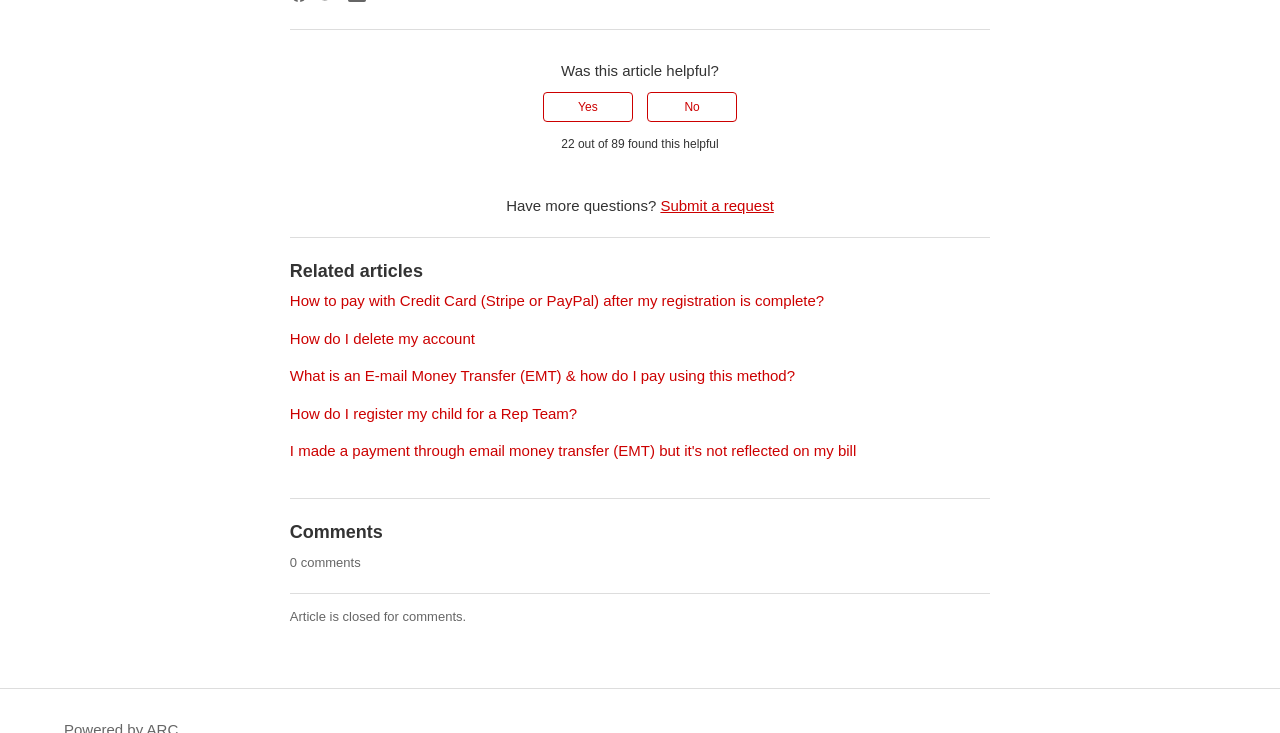Please identify the bounding box coordinates of the region to click in order to complete the task: "Submit a request". The coordinates must be four float numbers between 0 and 1, specified as [left, top, right, bottom].

[0.516, 0.268, 0.605, 0.291]